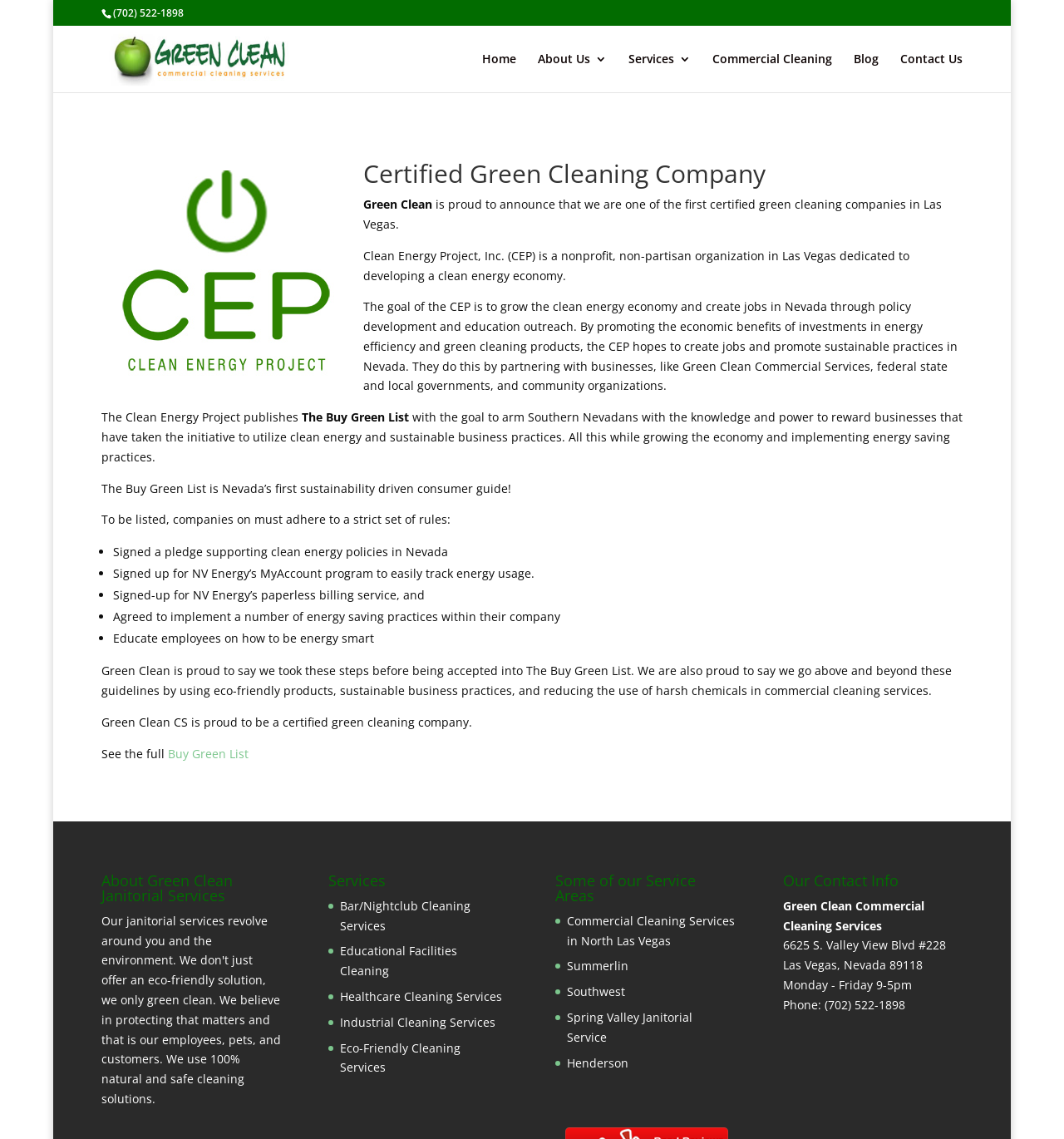For the element described, predict the bounding box coordinates as (top-left x, top-left y, bottom-right x, bottom-right y). All values should be between 0 and 1. Element description: Southwest

[0.533, 0.864, 0.588, 0.877]